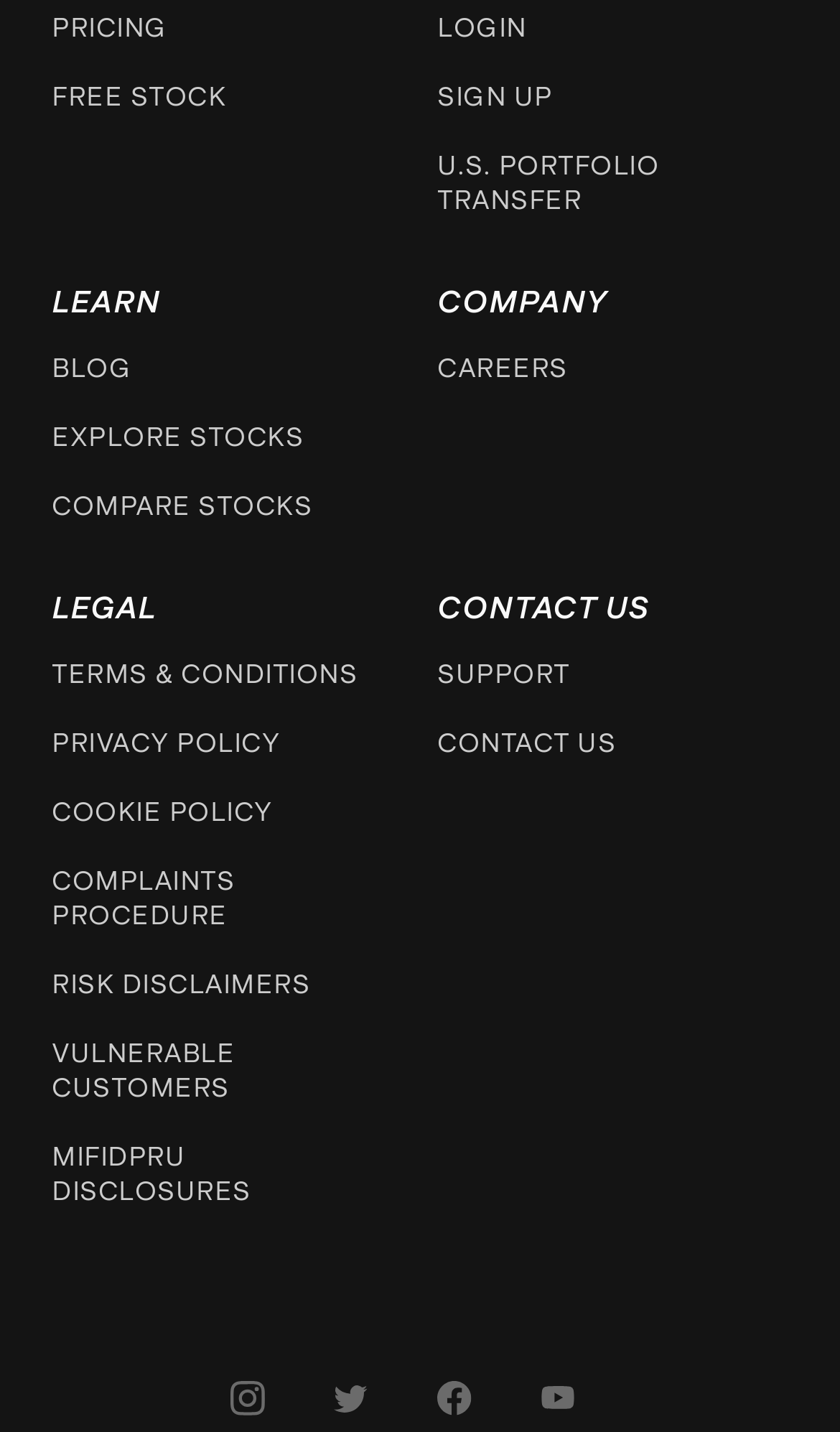Identify the bounding box coordinates for the region to click in order to carry out this instruction: "Contact support". Provide the coordinates using four float numbers between 0 and 1, formatted as [left, top, right, bottom].

[0.521, 0.458, 0.678, 0.482]